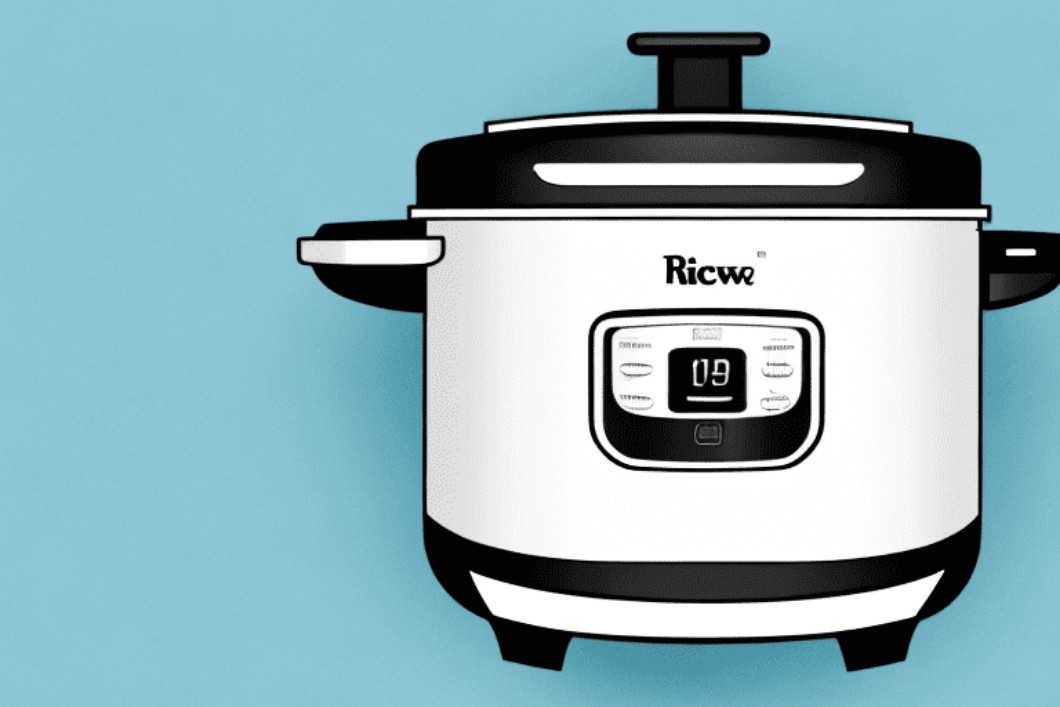Using details from the image, please answer the following question comprehensively:
What type of cooking technique is mentioned in the description?

The description mentions that the rice cooker is suitable for exploring various cooking techniques, including pressure cooking, which is a specific type of cooking method.